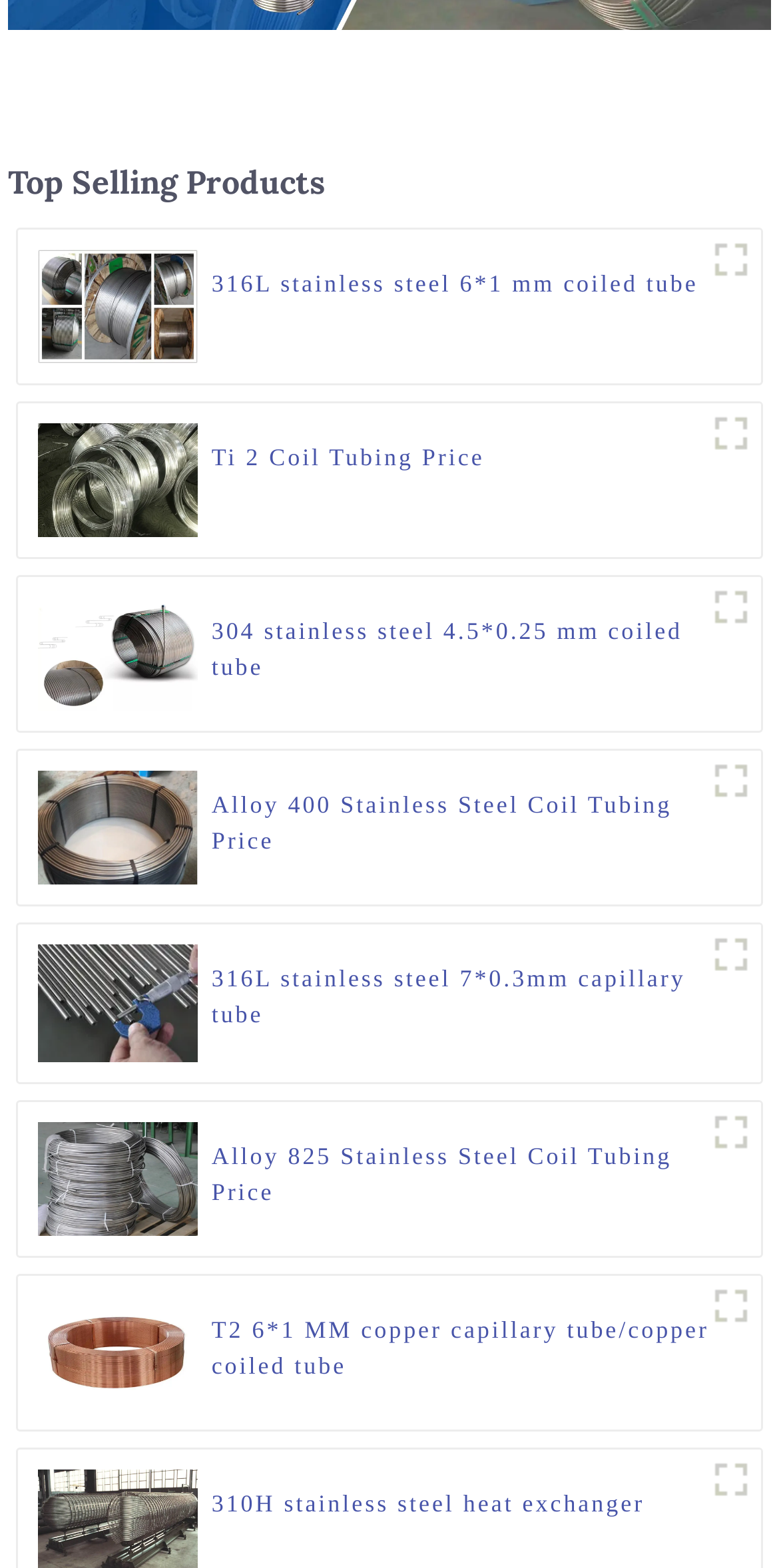Find the bounding box coordinates corresponding to the UI element with the description: "title="Alloy-825--Stainless-Steel-Coil-Tubing-Price"". The coordinates should be formatted as [left, top, right, bottom], with values as floats between 0 and 1.

[0.9, 0.702, 0.977, 0.74]